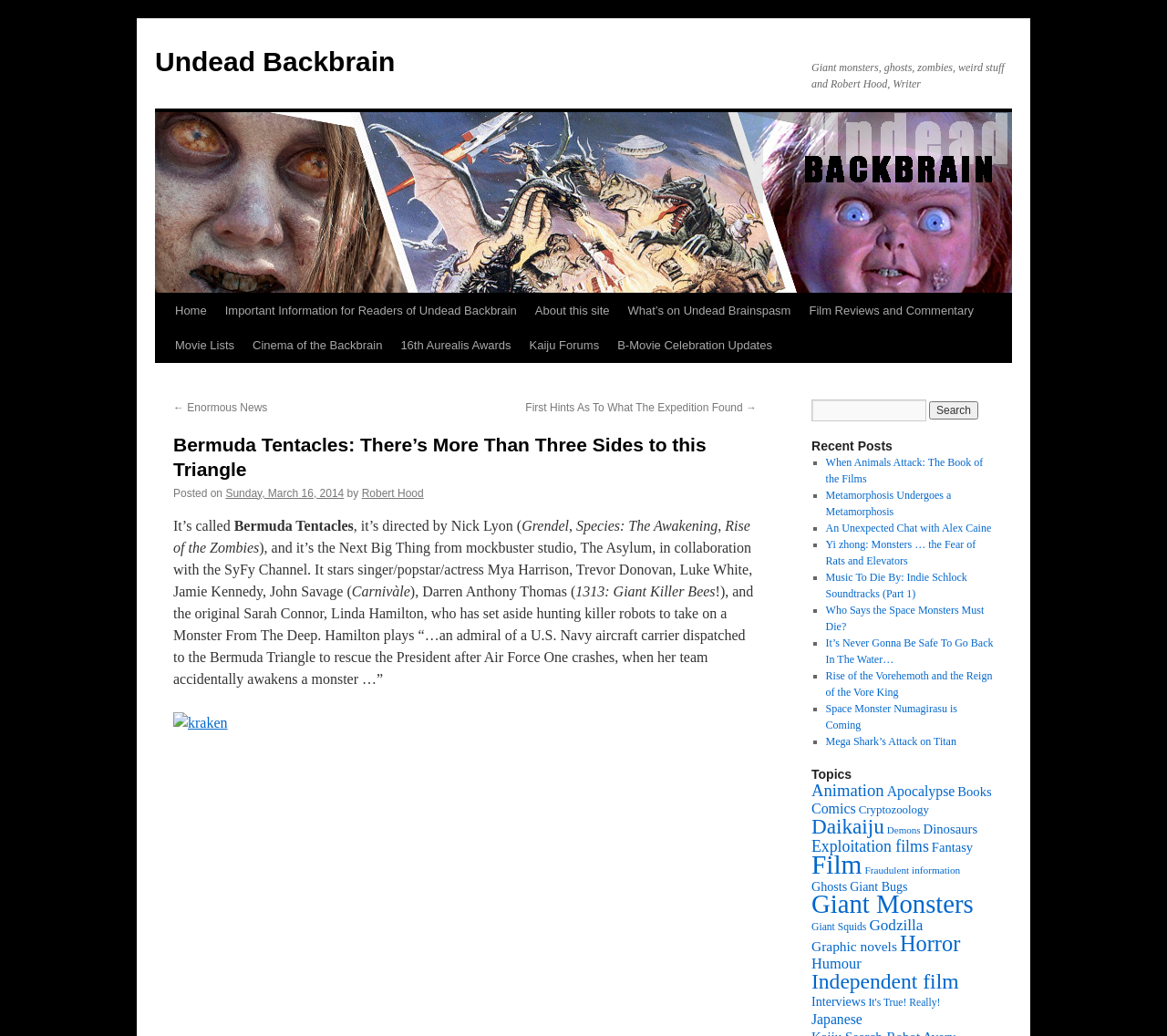What is the name of the website?
Please utilize the information in the image to give a detailed response to the question.

I determined the name of the website by looking at the link 'Undead Backbrain' at the top of the webpage, which suggests that it is the title of the website.